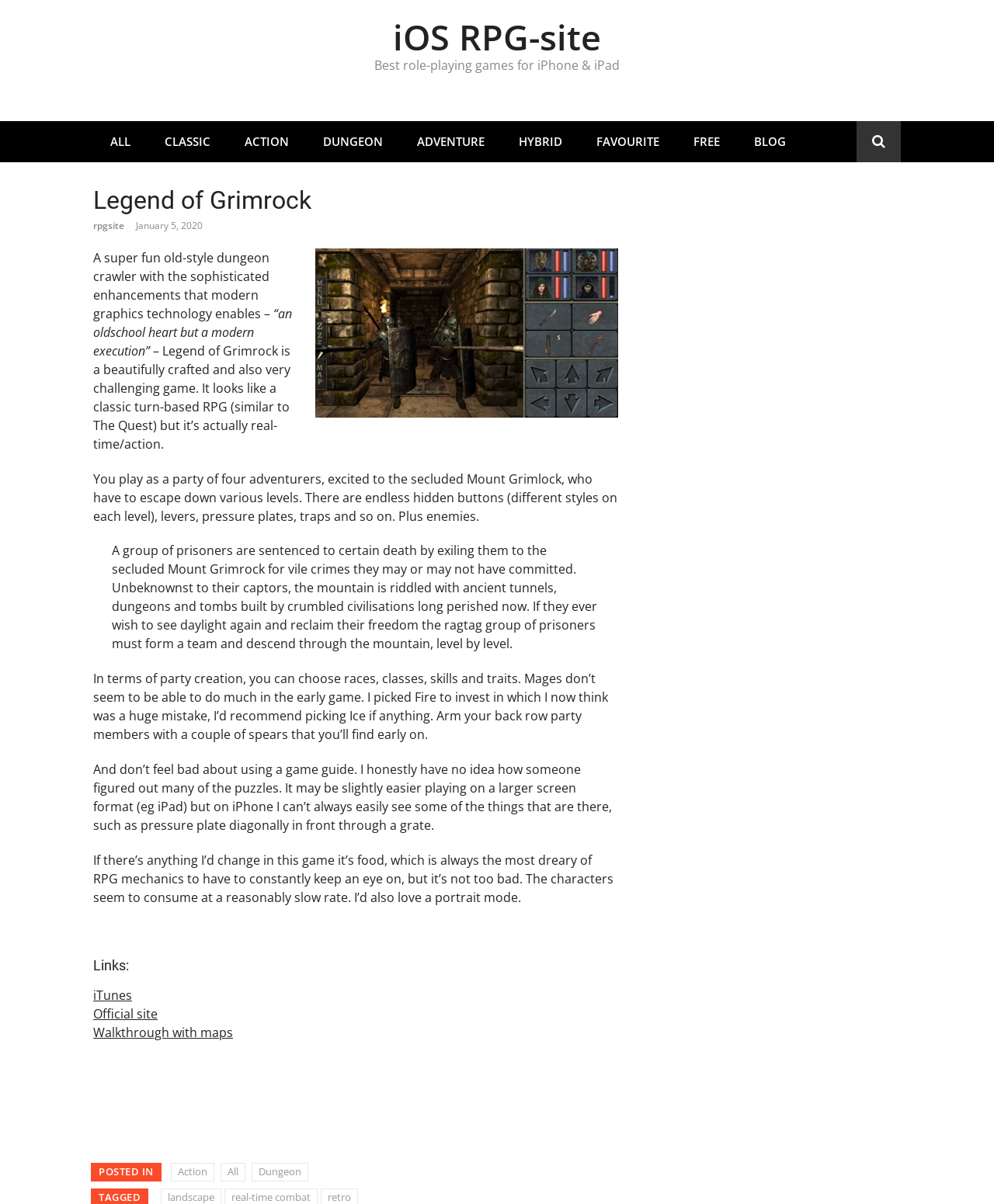Explain in detail what is displayed on the webpage.

The webpage is about the iOS RPG game "Legend of Grimrock". At the top, there is a link to "iOS RPG-site" and a heading that reads "Best role-playing games for iPhone & iPad". Below this, there are several links to different categories, including "ALL", "CLASSIC", "ACTION", "DUNGEON", "ADVENTURE", "HYBRID", "FAVOURITE", "FREE", and "BLOG".

The main content of the page is a review of the game "Legend of Grimrock". The review is divided into several paragraphs, with headings and blockquotes. The first paragraph describes the game as a "super fun old-style dungeon crawler" with modern graphics. The second paragraph explains the gameplay, where the player controls a party of four adventurers who must escape from Mount Grimlock by navigating through levels, fighting enemies, and solving puzzles.

The review continues to describe the game's mechanics, including party creation, character development, and puzzle-solving. The reviewer also mentions some drawbacks, such as the need to constantly manage food and the lack of a portrait mode.

At the bottom of the page, there are links to "iTunes", "Official site", and "Walkthrough with maps". There is also a section with tags, including "Action" and "Dungeon".